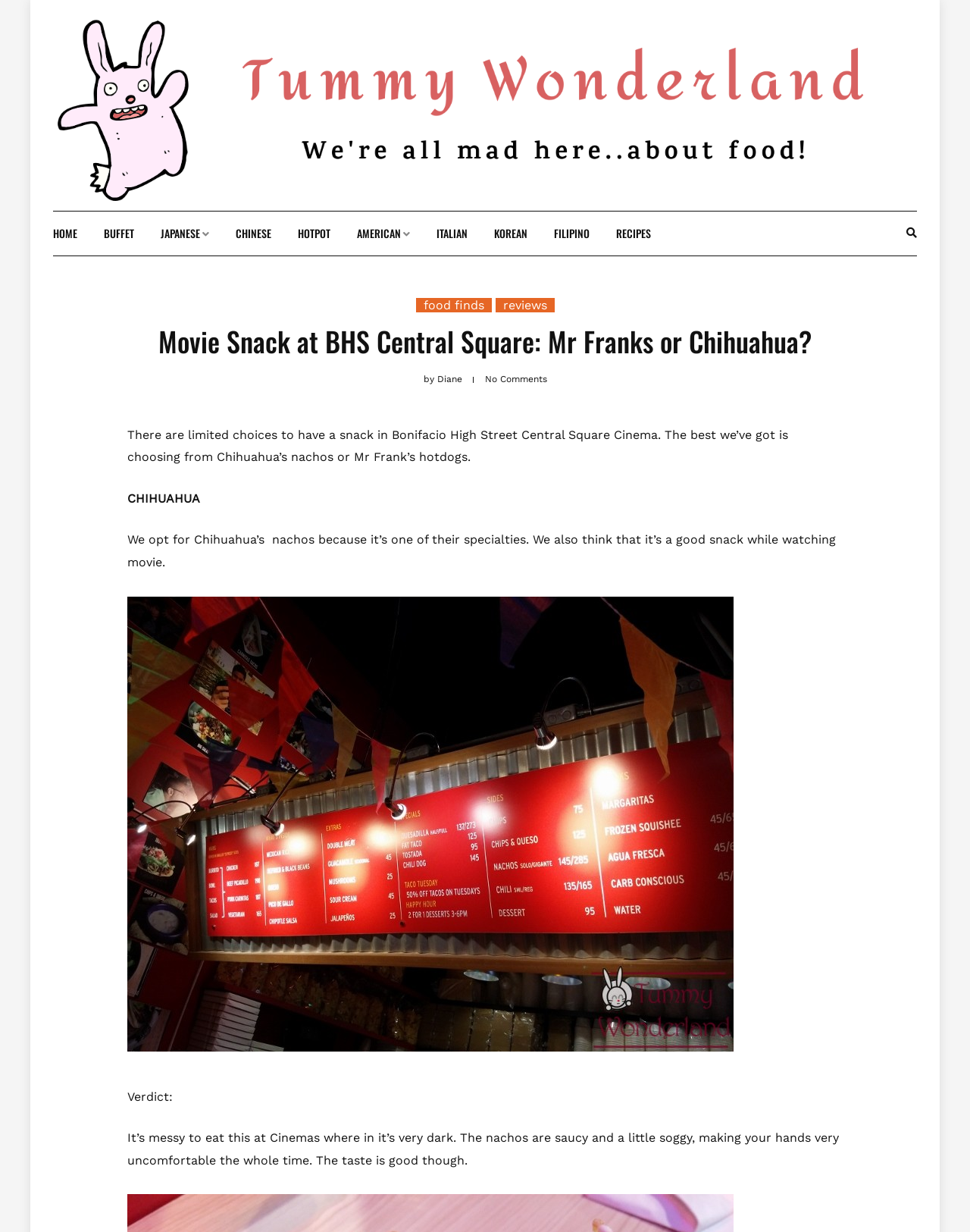From the details in the image, provide a thorough response to the question: What is the specialty of Chihuahua mentioned?

The question asks for the specialty of Chihuahua mentioned in the webpage. By reading the text, we can find the sentence 'We opt for Chihuahua’s nachos because it’s one of their specialties.' which clearly states the specialty of Chihuahua.